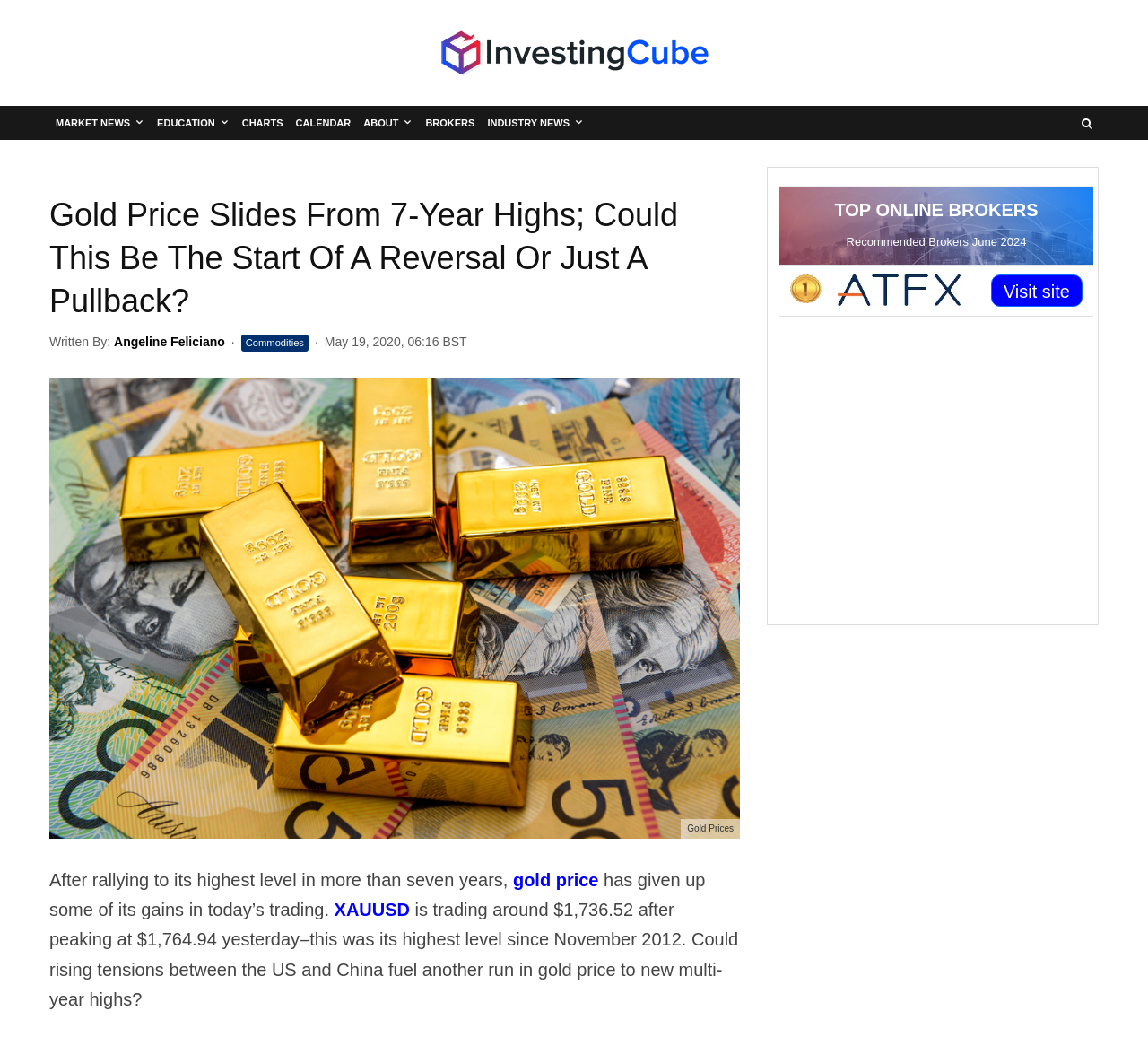Locate the bounding box coordinates of the area you need to click to fulfill this instruction: 'Visit the site of ATFX'. The coordinates must be in the form of four float numbers ranging from 0 to 1: [left, top, right, bottom].

[0.863, 0.264, 0.943, 0.296]